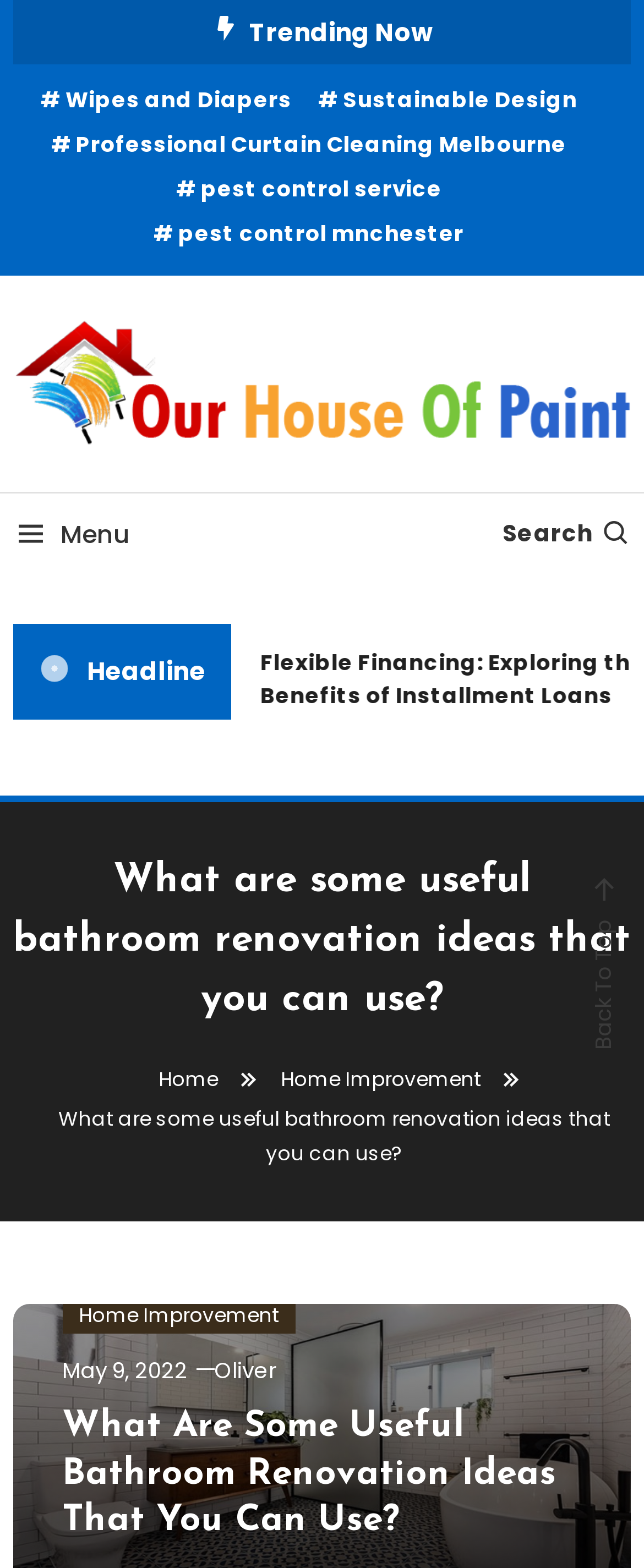Can you provide the bounding box coordinates for the element that should be clicked to implement the instruction: "Search for something"?

[0.78, 0.33, 0.98, 0.351]